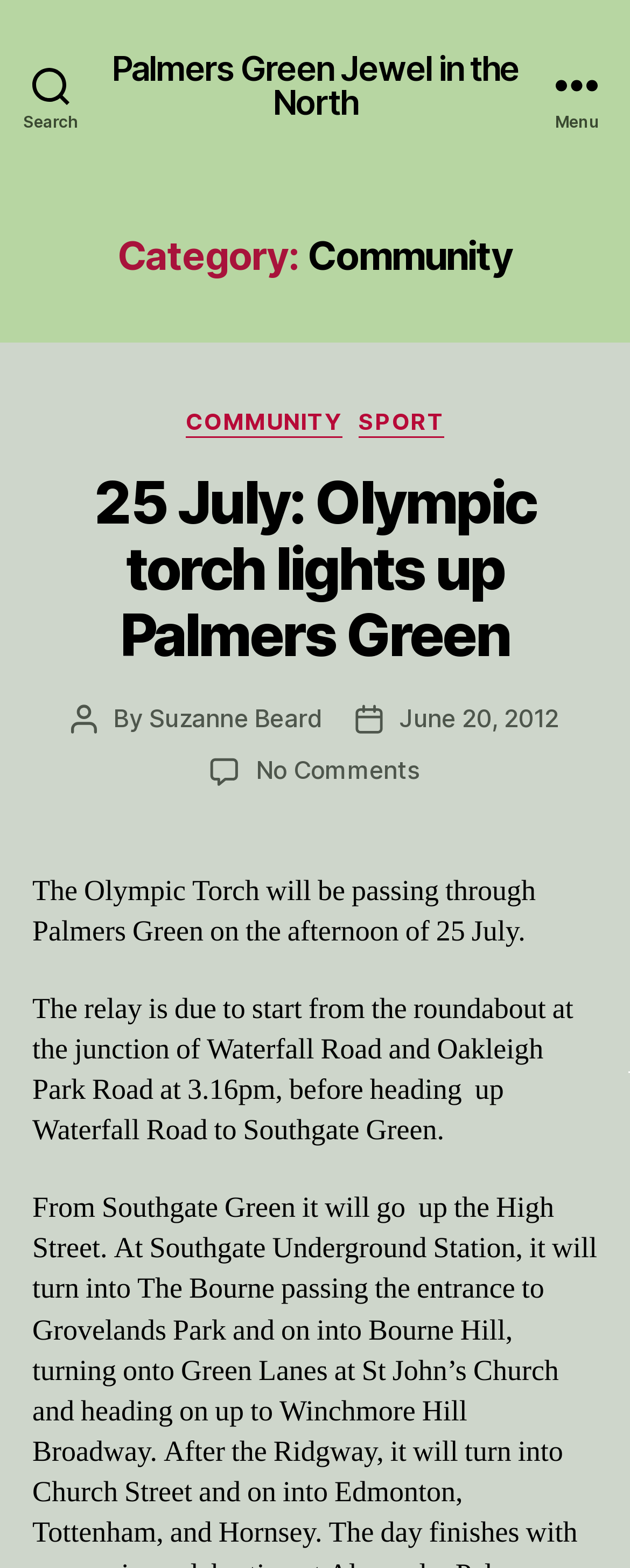Locate the bounding box coordinates of the clickable region to complete the following instruction: "Check the post author."

[0.237, 0.448, 0.513, 0.468]